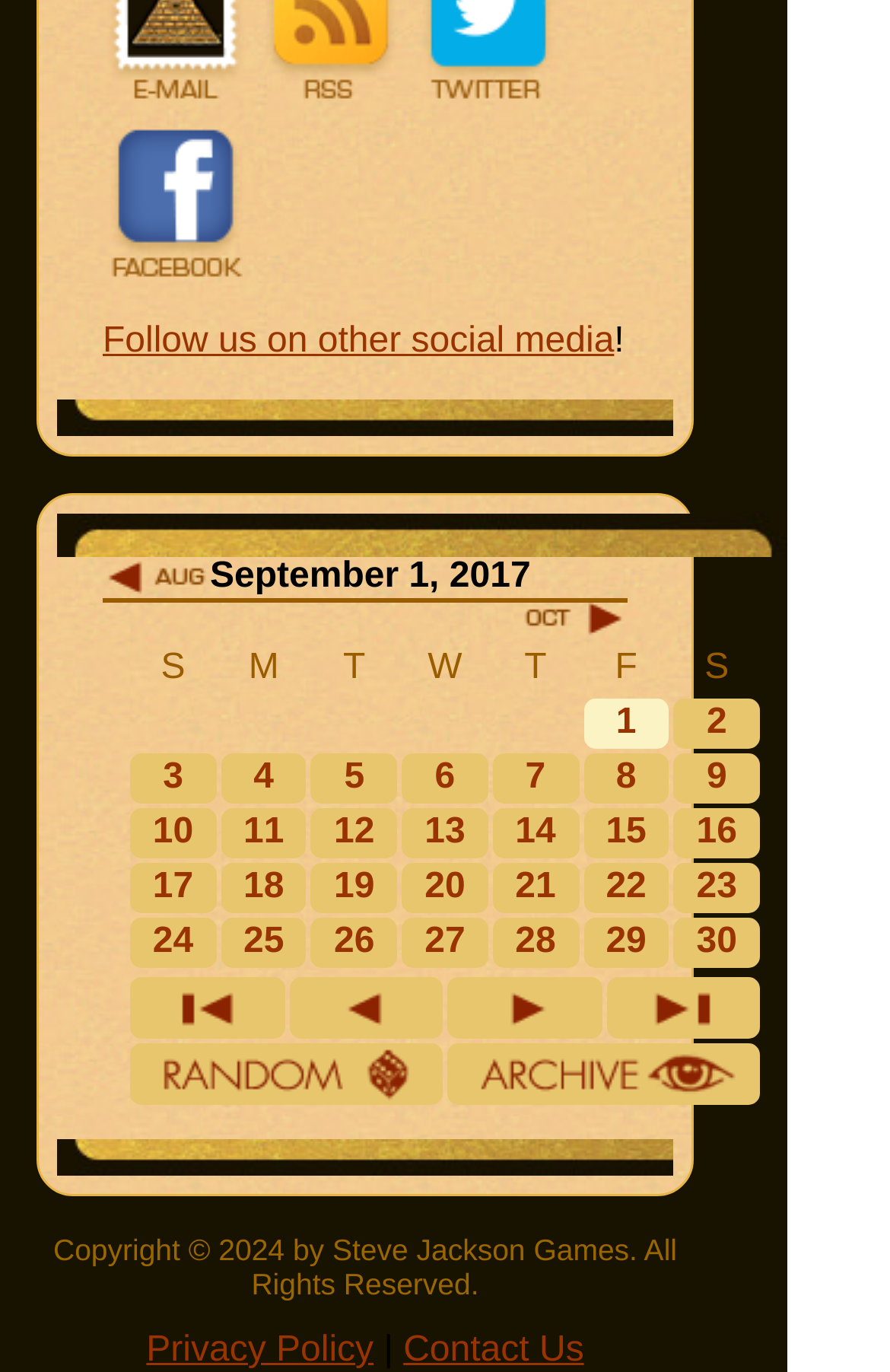Please determine the bounding box coordinates of the clickable area required to carry out the following instruction: "Click on 1". The coordinates must be four float numbers between 0 and 1, represented as [left, top, right, bottom].

[0.677, 0.513, 0.73, 0.541]